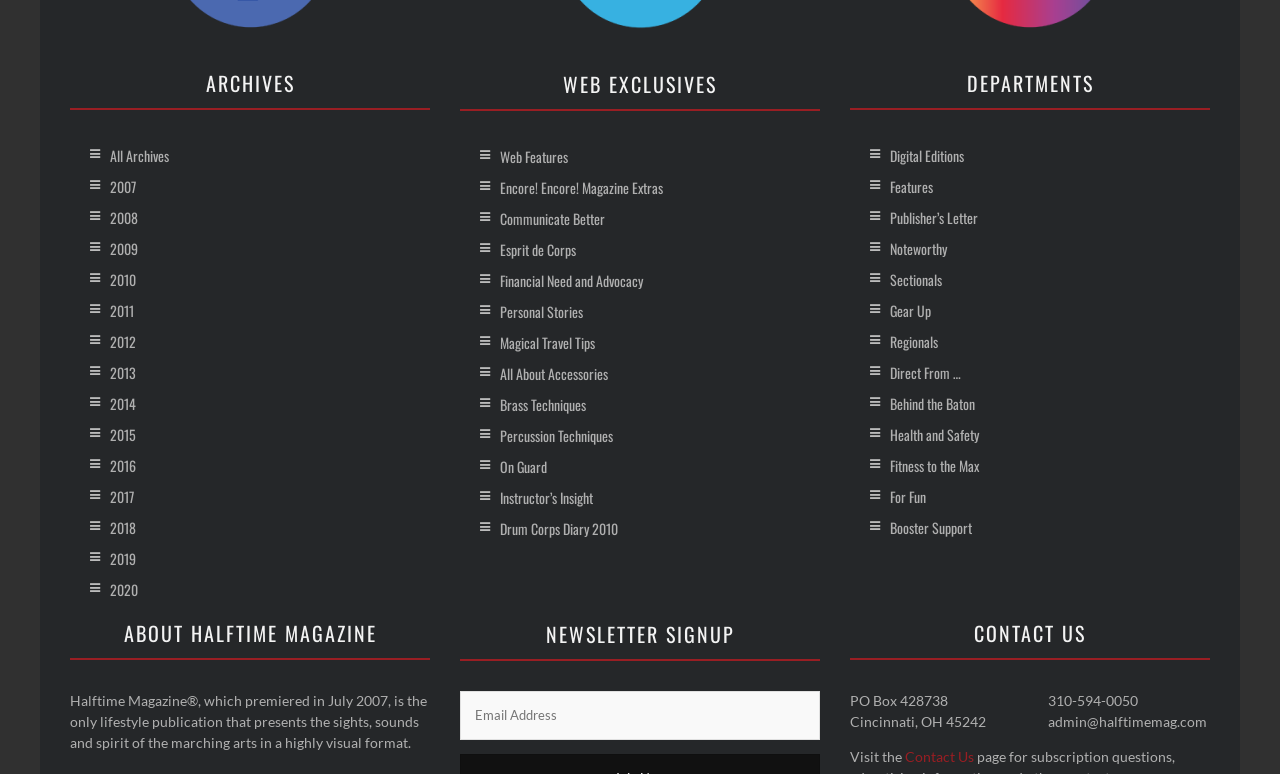Provide the bounding box coordinates of the area you need to click to execute the following instruction: "Contact Us".

[0.707, 0.966, 0.761, 0.988]